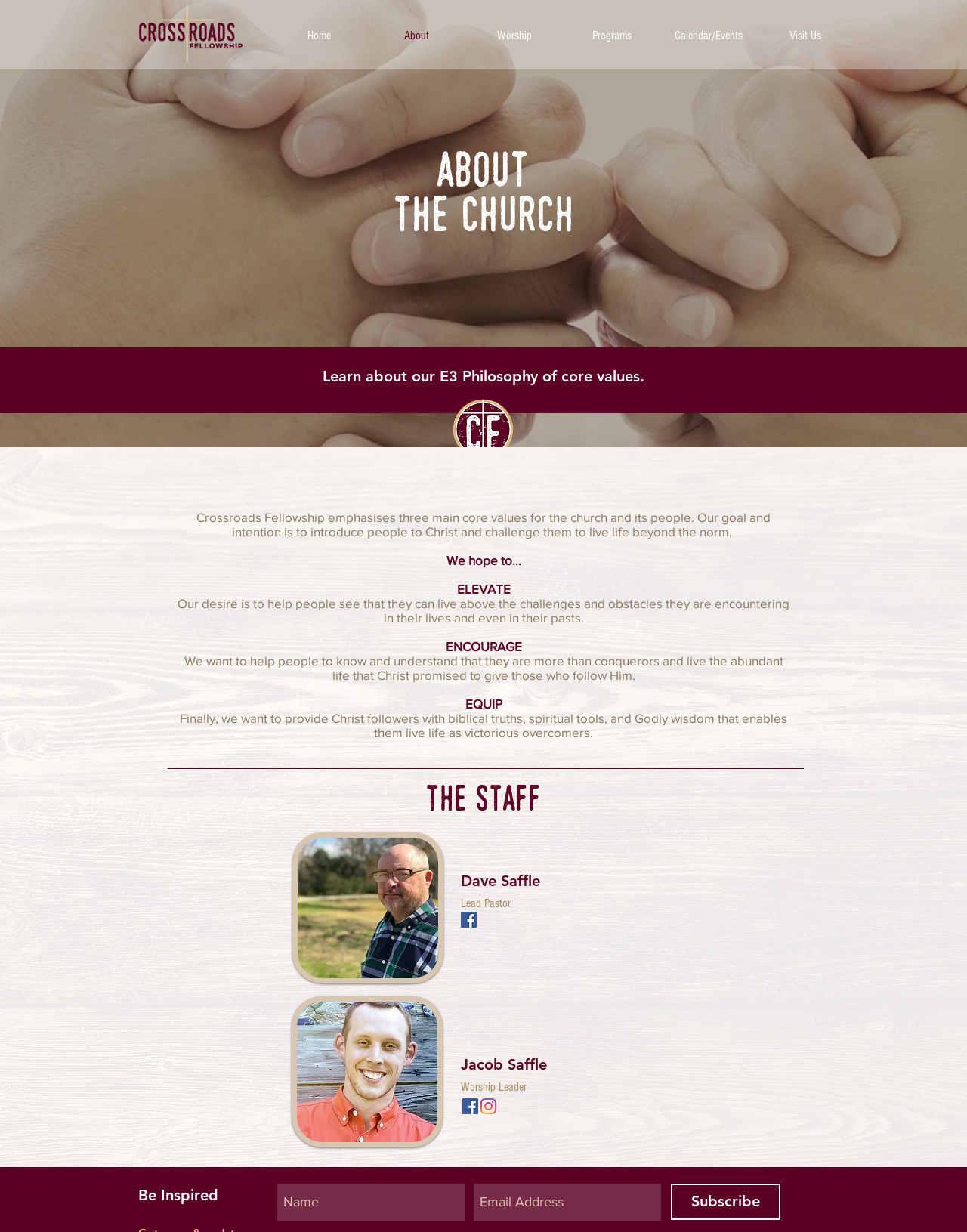Predict the bounding box coordinates of the UI element that matches this description: "aria-label="Name" name="name" placeholder="Name"". The coordinates should be in the format [left, top, right, bottom] with each value between 0 and 1.

[0.287, 0.961, 0.481, 0.991]